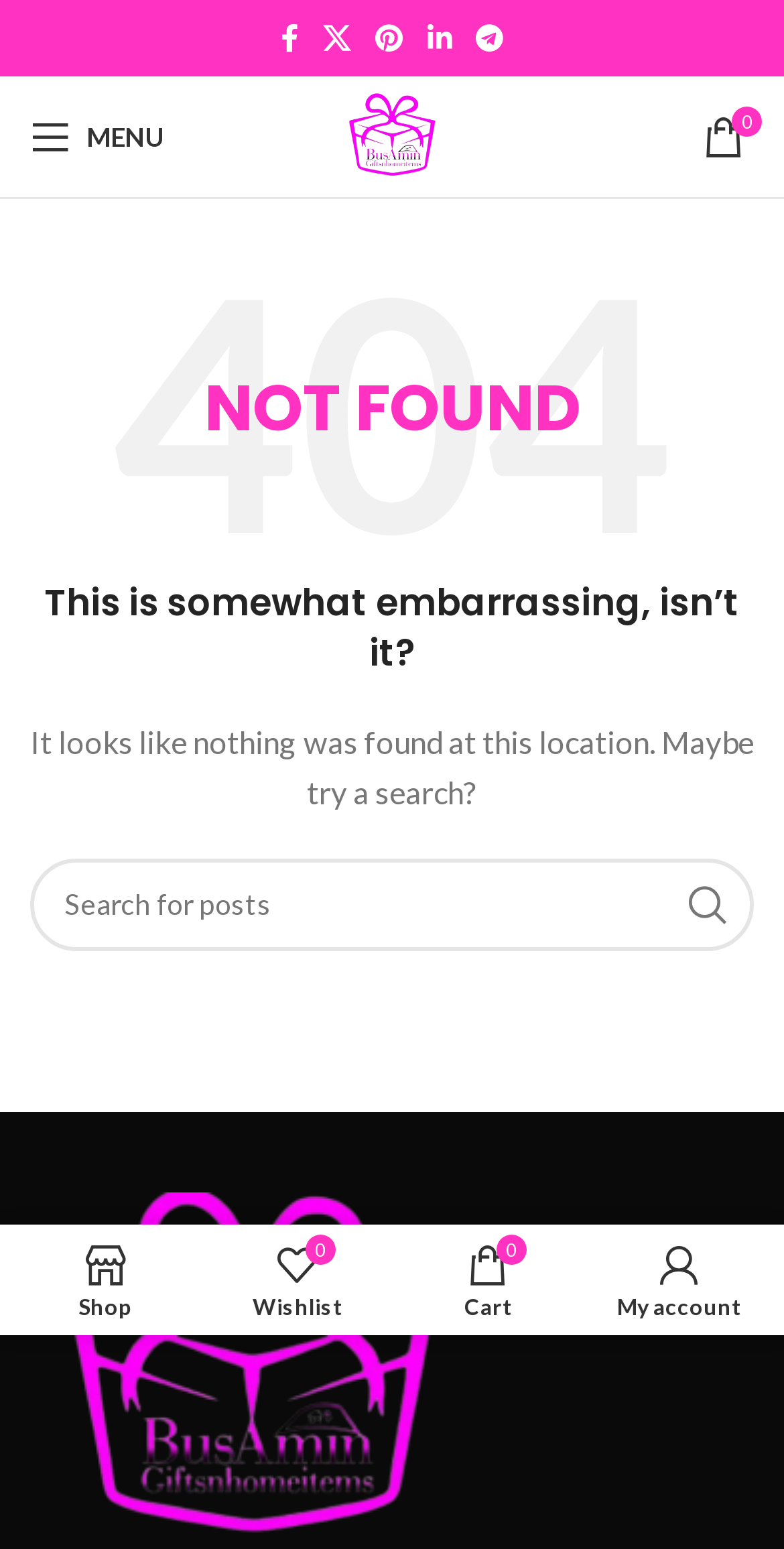Please find the bounding box coordinates of the clickable region needed to complete the following instruction: "Search for something". The bounding box coordinates must consist of four float numbers between 0 and 1, i.e., [left, top, right, bottom].

[0.038, 0.554, 0.962, 0.614]